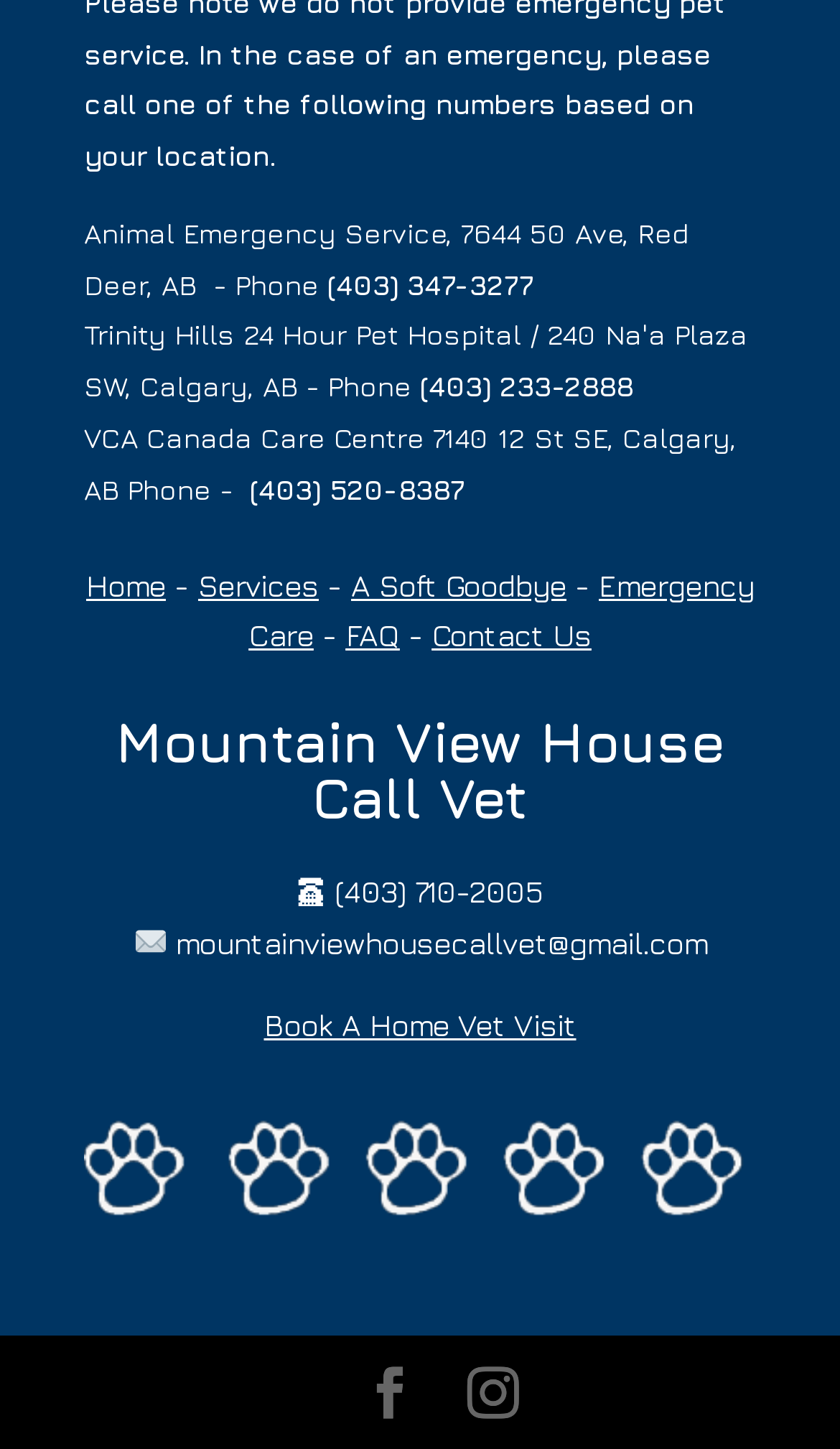Locate the bounding box coordinates of the region to be clicked to comply with the following instruction: "Visit Trinity Hills 24 Hour Pet Hospital". The coordinates must be four float numbers between 0 and 1, in the form [left, top, right, bottom].

[0.1, 0.219, 0.651, 0.243]